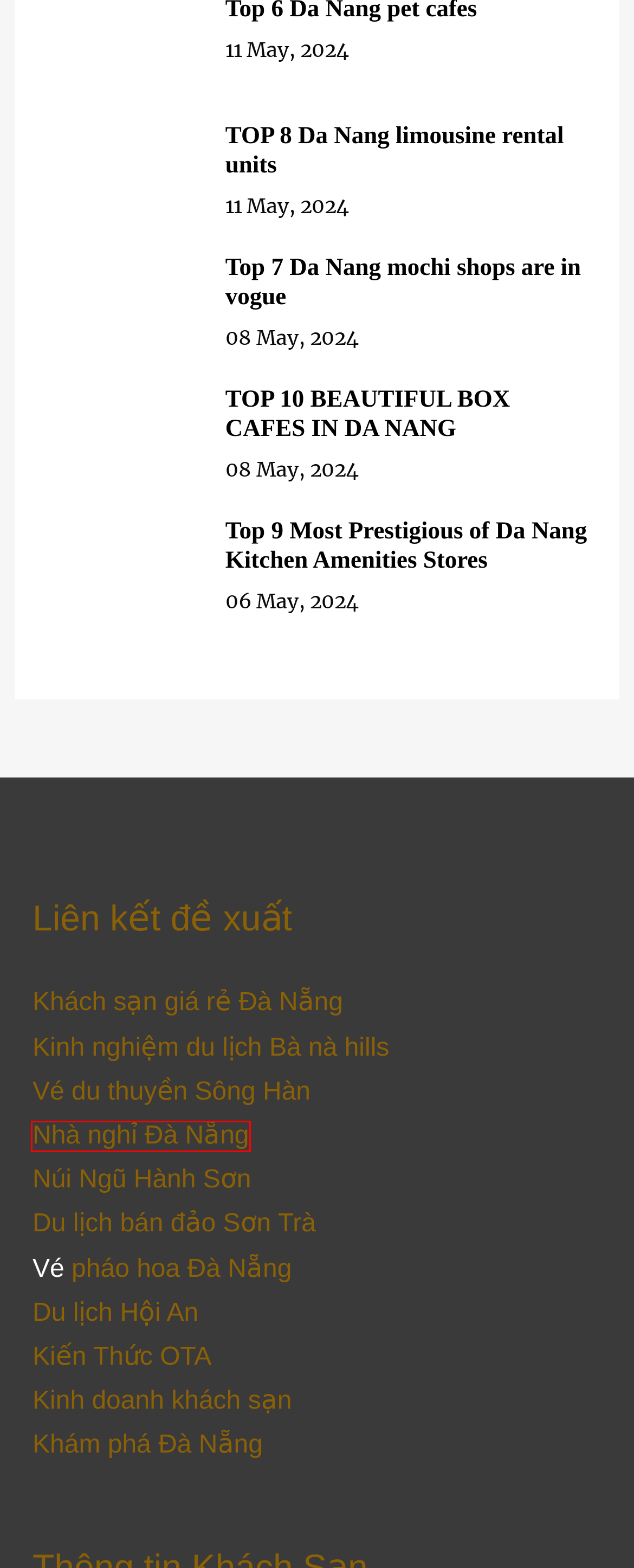You have received a screenshot of a webpage with a red bounding box indicating a UI element. Please determine the most fitting webpage description that matches the new webpage after clicking on the indicated element. The choices are:
A. Khám Phá Đà Nẵng - Chuyên trang đánh giá địa điểm dịch vụ tại Đà Nẵng
B. Lễ Hội Pháo Hoa Quốc Tế Đà Nẵng 2024: Những Cập Nhật Mới Nhất - HanamiHotel.Com
C. Top 20 Khách Sạn Giá Rẻ Tốt Nhất Đà Nẵng - HanamiHotel.Com
D. Khám Phá Quần Thể Danh Thắng Ngũ Hành Sơn Đà Nẵng - HanamiHotel.Com
E. TOP 8 Da Nang Limousine Rental Units - HanamiHotel.Com
F. Review 10 Kinh Nghiệm Du Lịch Bà Nà Hills Tiết Kiệm Chi Phí, Tận Hưởng Cực đã - HanamiHotel.Com
G. Top 7 Da Nang Mochi Shops Are In Vogue - HanamiHotel.Com
H. Motorbike.vn đơn Vị Cho Thuê Xe Máy Giao Tận Nơi Tại Các Khách Sạn Đà Nẵng - HanamiHotel.Com

H